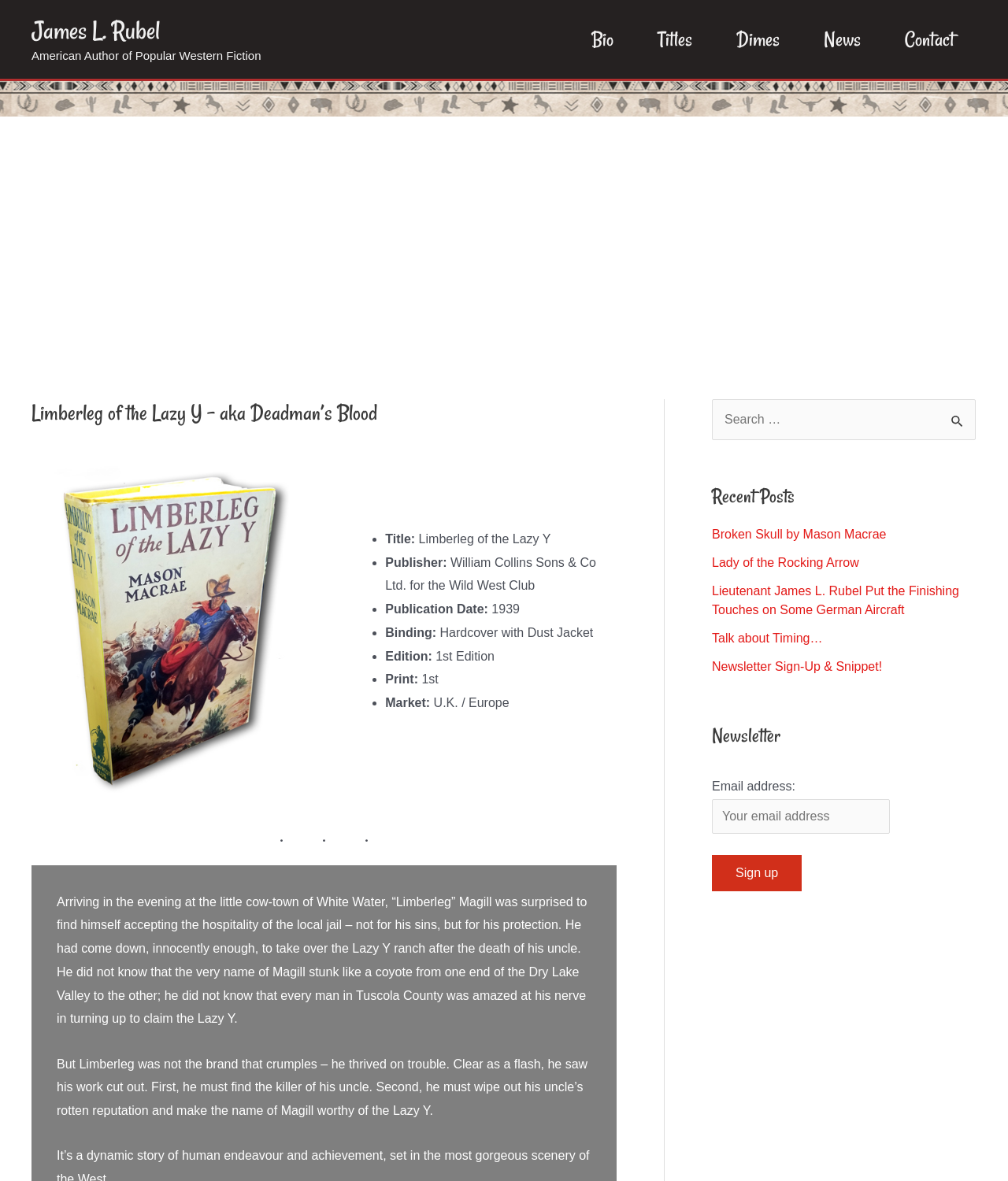Identify the bounding box coordinates of the part that should be clicked to carry out this instruction: "Read the 'Recent Posts'".

[0.706, 0.41, 0.968, 0.572]